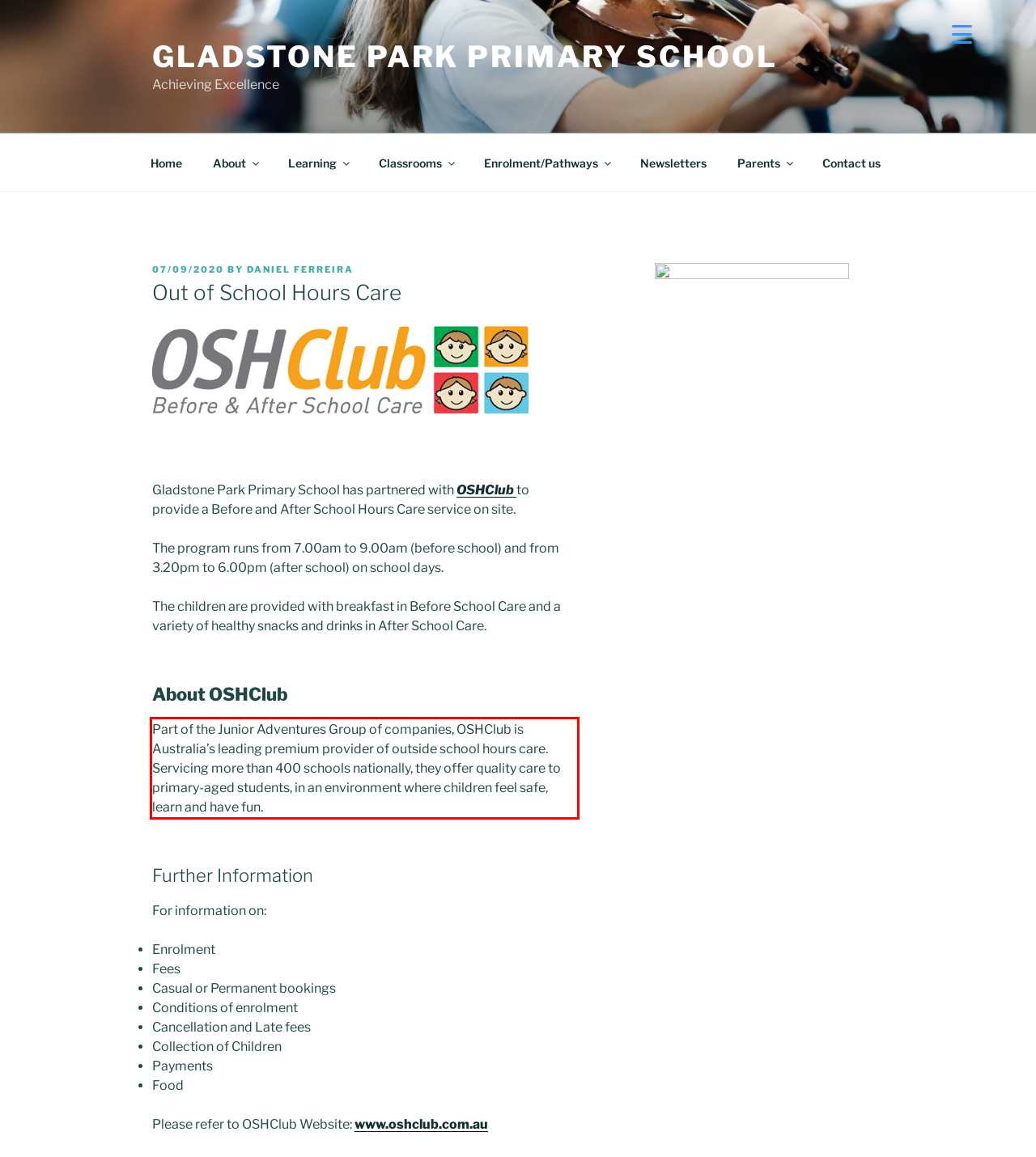Given a webpage screenshot with a red bounding box, perform OCR to read and deliver the text enclosed by the red bounding box.

Part of the Junior Adventures Group of companies, OSHClub is Australia’s leading premium provider of outside school hours care. Servicing more than 400 schools nationally, they offer quality care to primary-aged students, in an environment where children feel safe, learn and have fun.